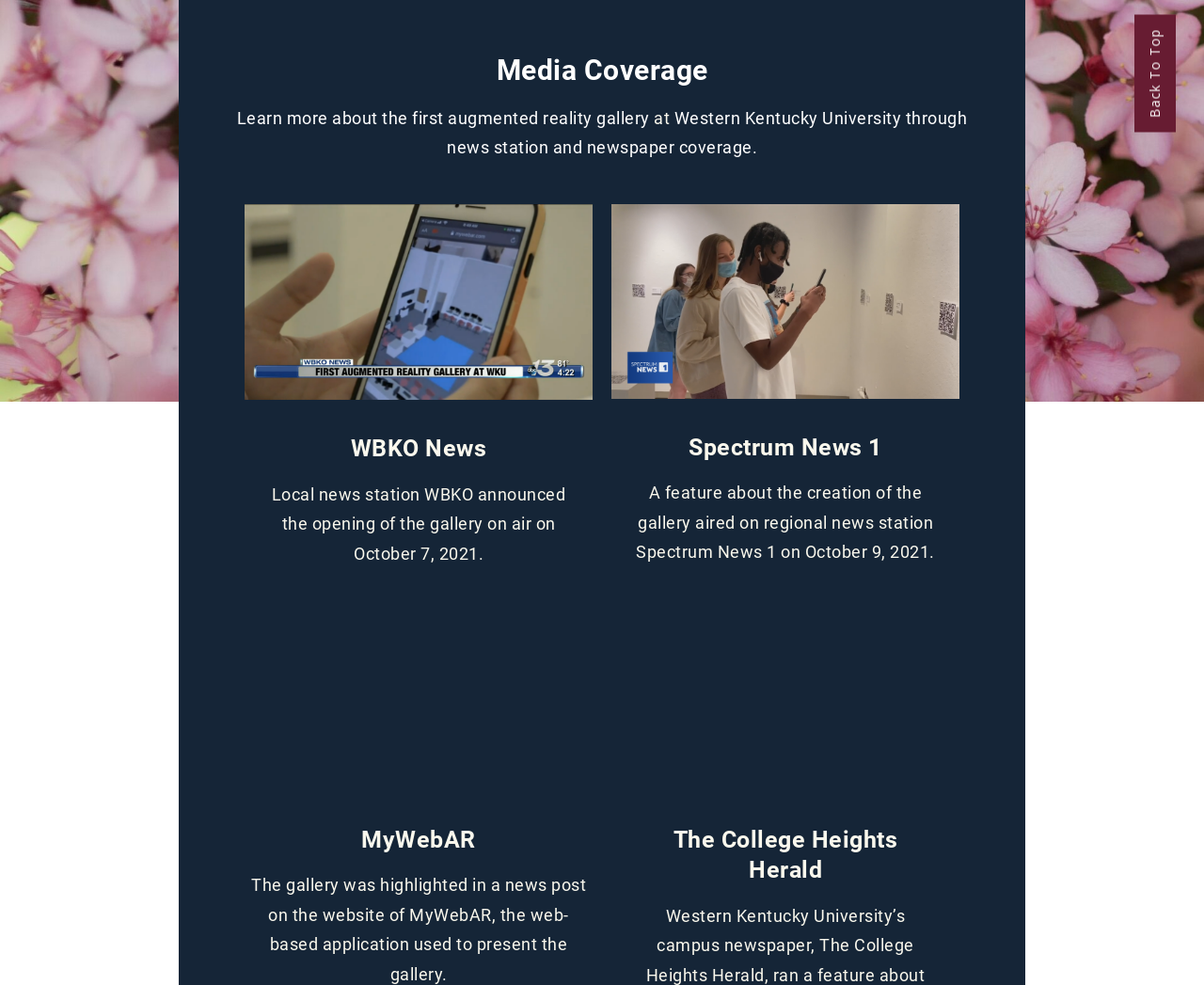What is the name of the web-based application used to present the gallery?
Please look at the screenshot and answer using one word or phrase.

MyWebAR